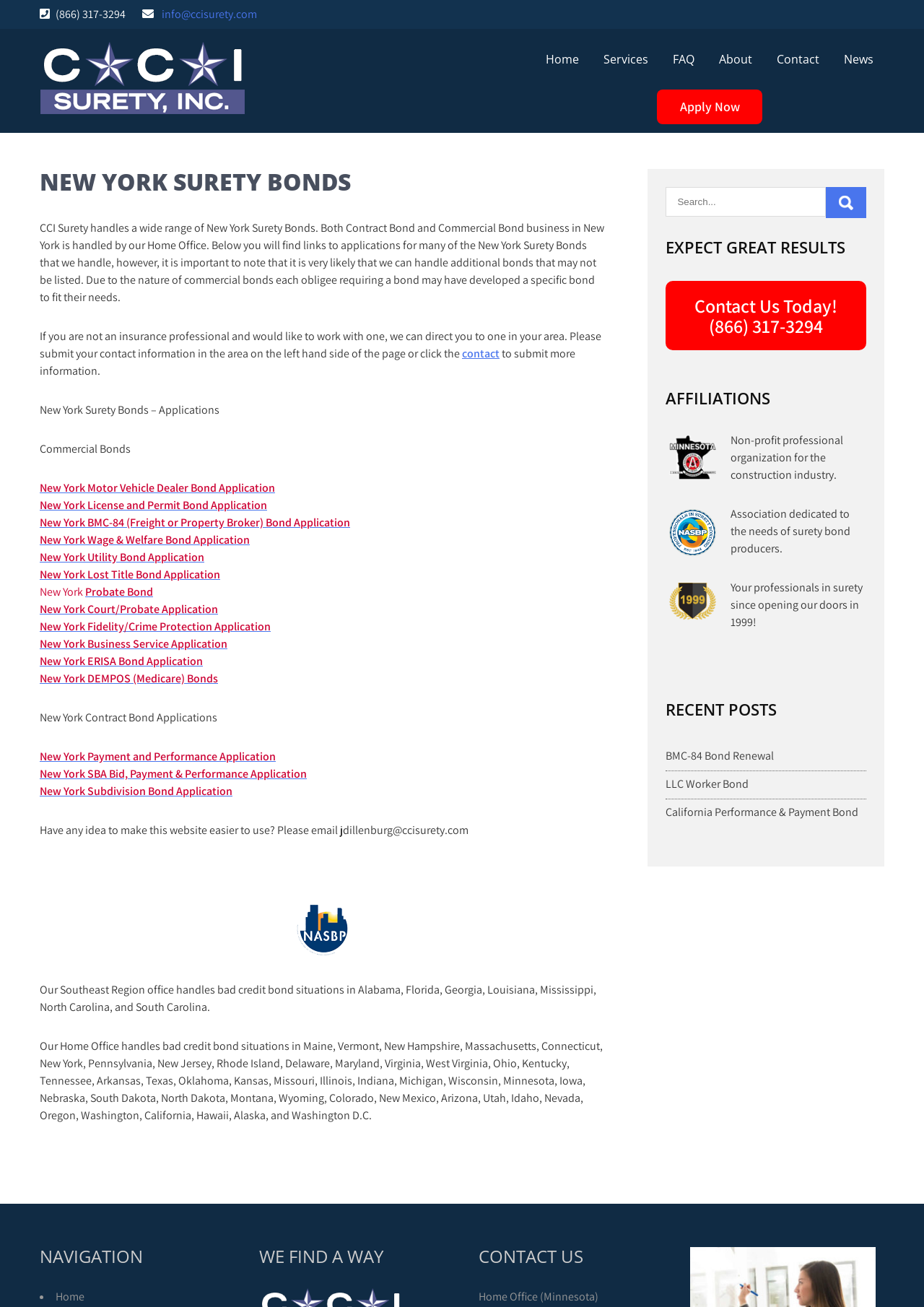Identify the bounding box coordinates for the region of the element that should be clicked to carry out the instruction: "check the New York Motor Vehicle Dealer Bond Application". The bounding box coordinates should be four float numbers between 0 and 1, i.e., [left, top, right, bottom].

[0.043, 0.368, 0.298, 0.379]